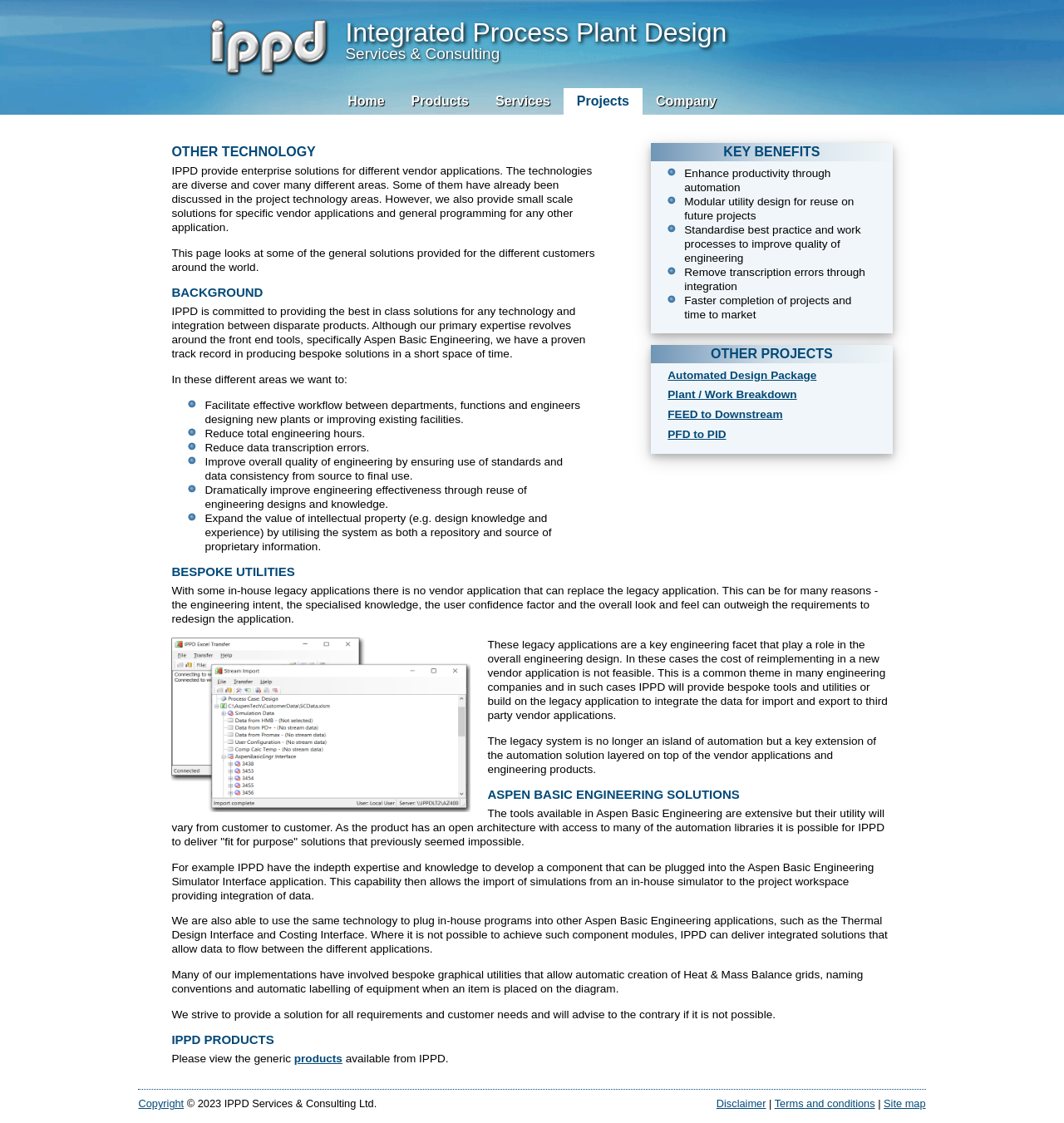Determine the bounding box coordinates of the clickable element necessary to fulfill the instruction: "Read about IPPD PRODUCTS". Provide the coordinates as four float numbers within the 0 to 1 range, i.e., [left, top, right, bottom].

[0.146, 0.919, 0.854, 0.932]